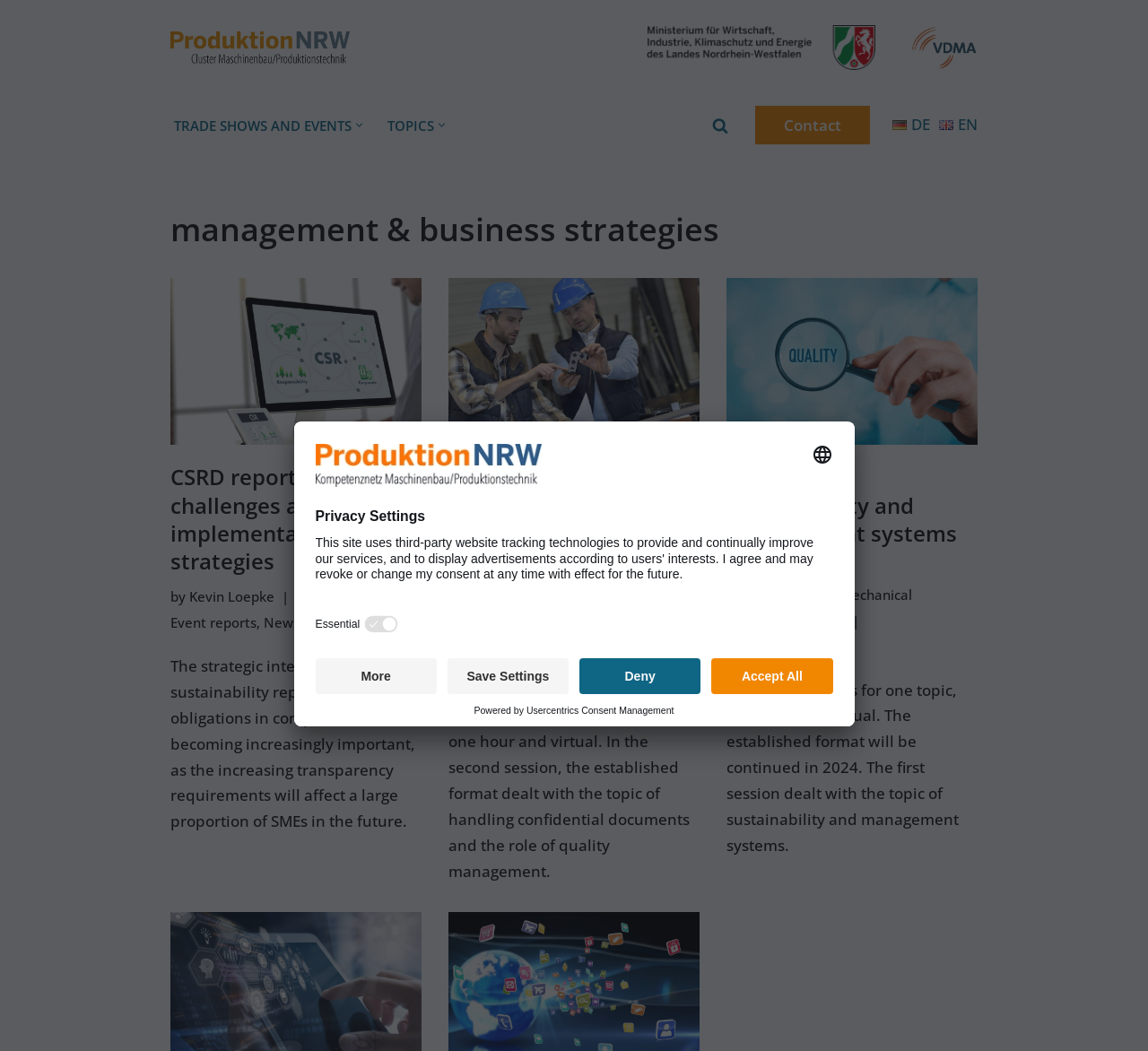Pinpoint the bounding box coordinates of the element that must be clicked to accomplish the following instruction: "Click on the 'TRADE SHOWS AND EVENTS' link". The coordinates should be in the format of four float numbers between 0 and 1, i.e., [left, top, right, bottom].

[0.152, 0.108, 0.306, 0.13]